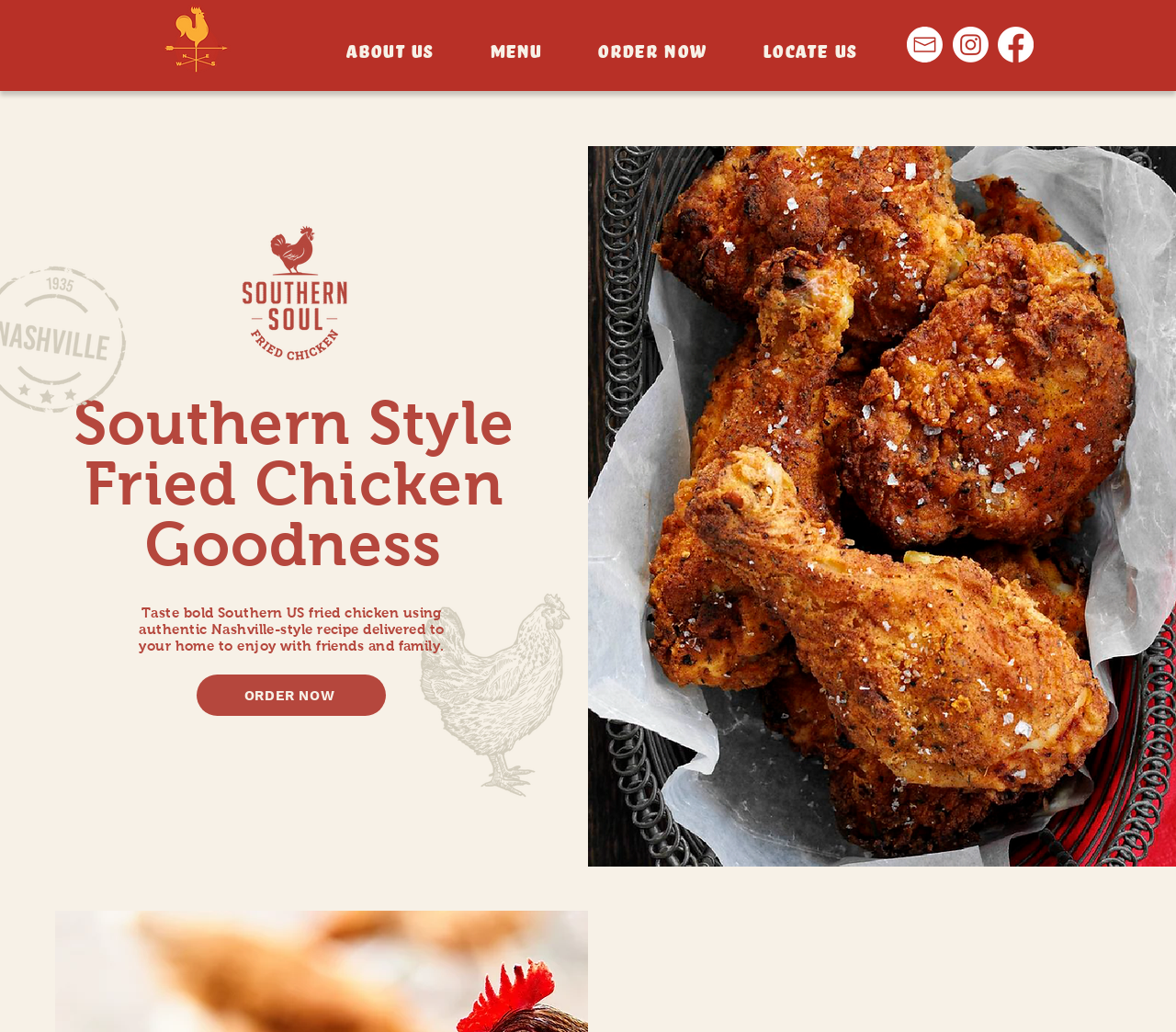Give a one-word or short phrase answer to the question: 
What is the theme of the background image?

Southern US